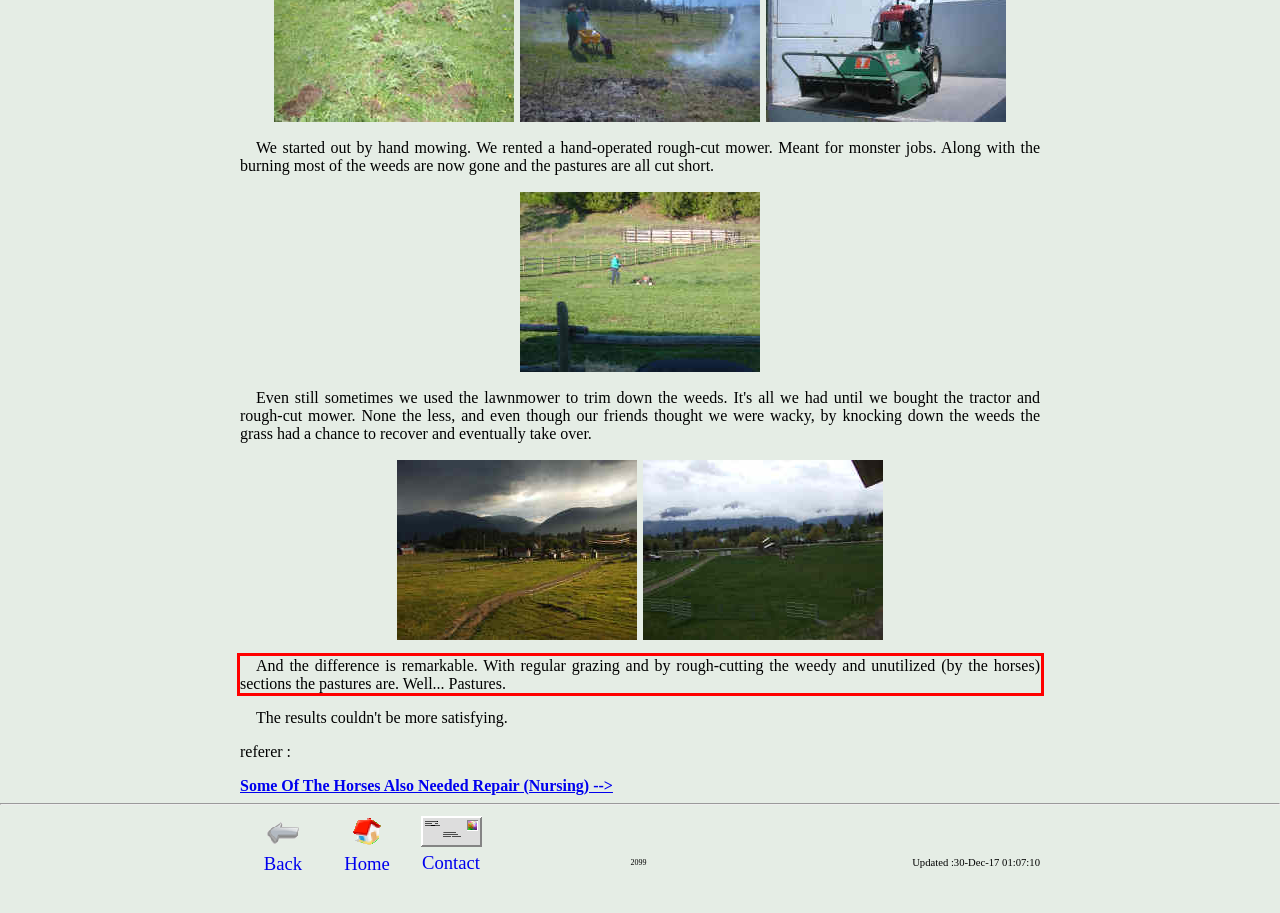Look at the screenshot of the webpage, locate the red rectangle bounding box, and generate the text content that it contains.

And the difference is remarkable. With regular grazing and by rough-cutting the weedy and unutilized (by the horses) sections the pastures are. Well... Pastures.